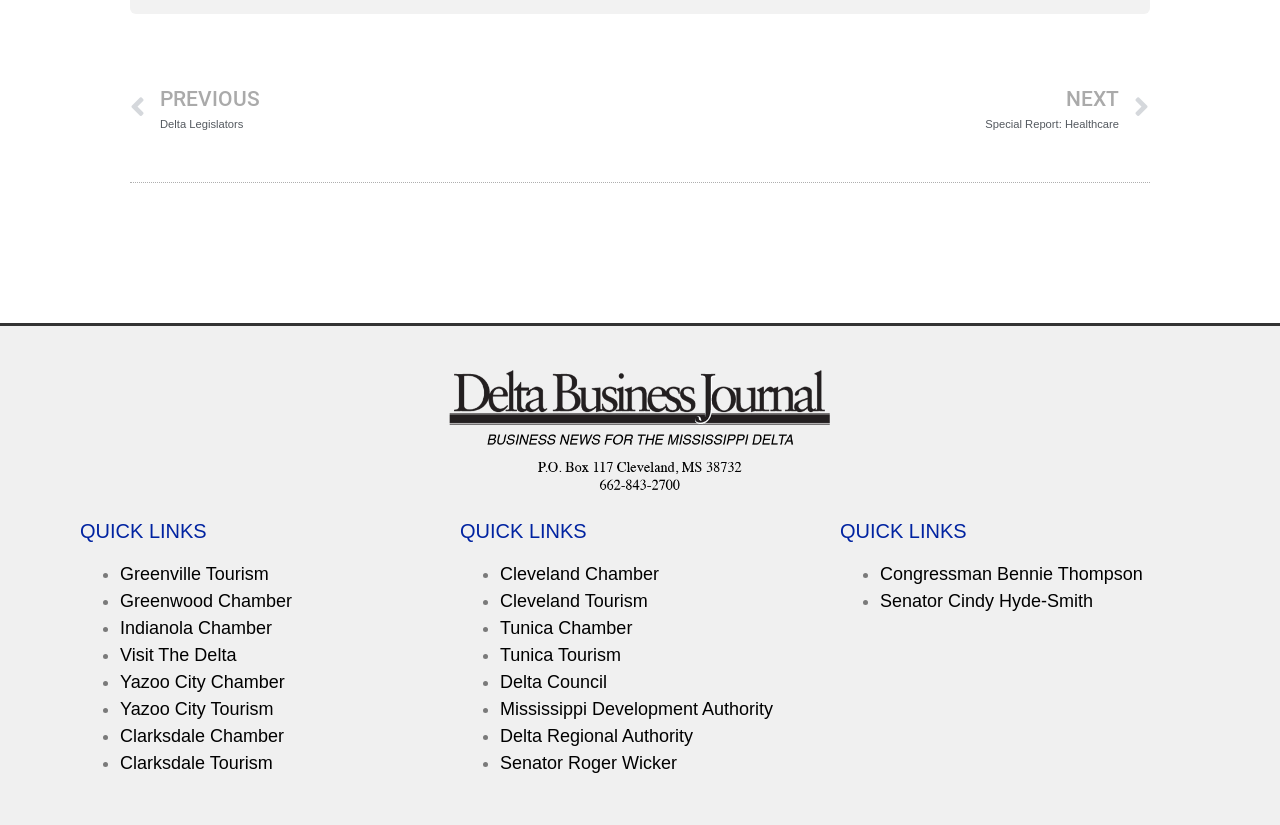Identify and provide the bounding box for the element described by: "Greenwood Chamber".

[0.094, 0.716, 0.228, 0.74]